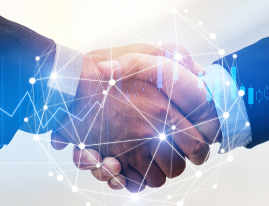What do the interconnected lines and nodes represent?
Please provide a single word or phrase based on the screenshot.

Digital connectivity